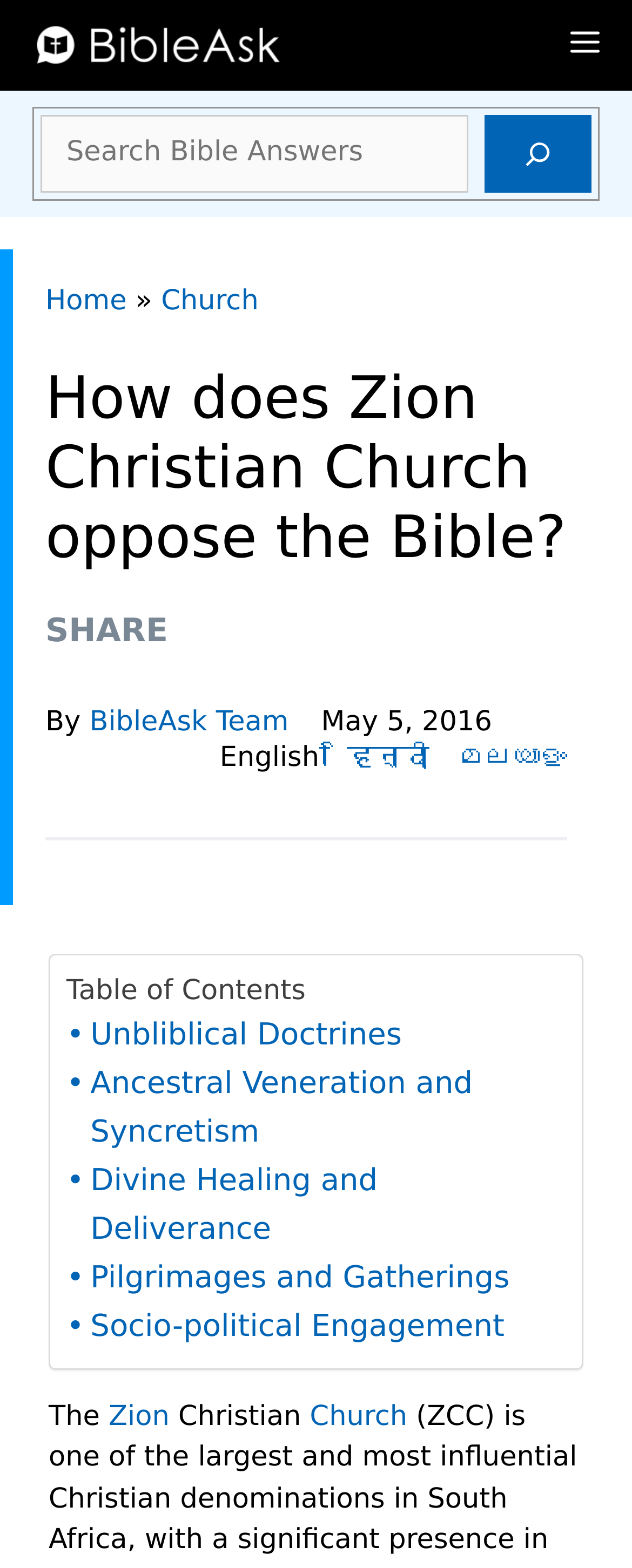Please find and generate the text of the main header of the webpage.

How does Zion Christian Church oppose the Bible?